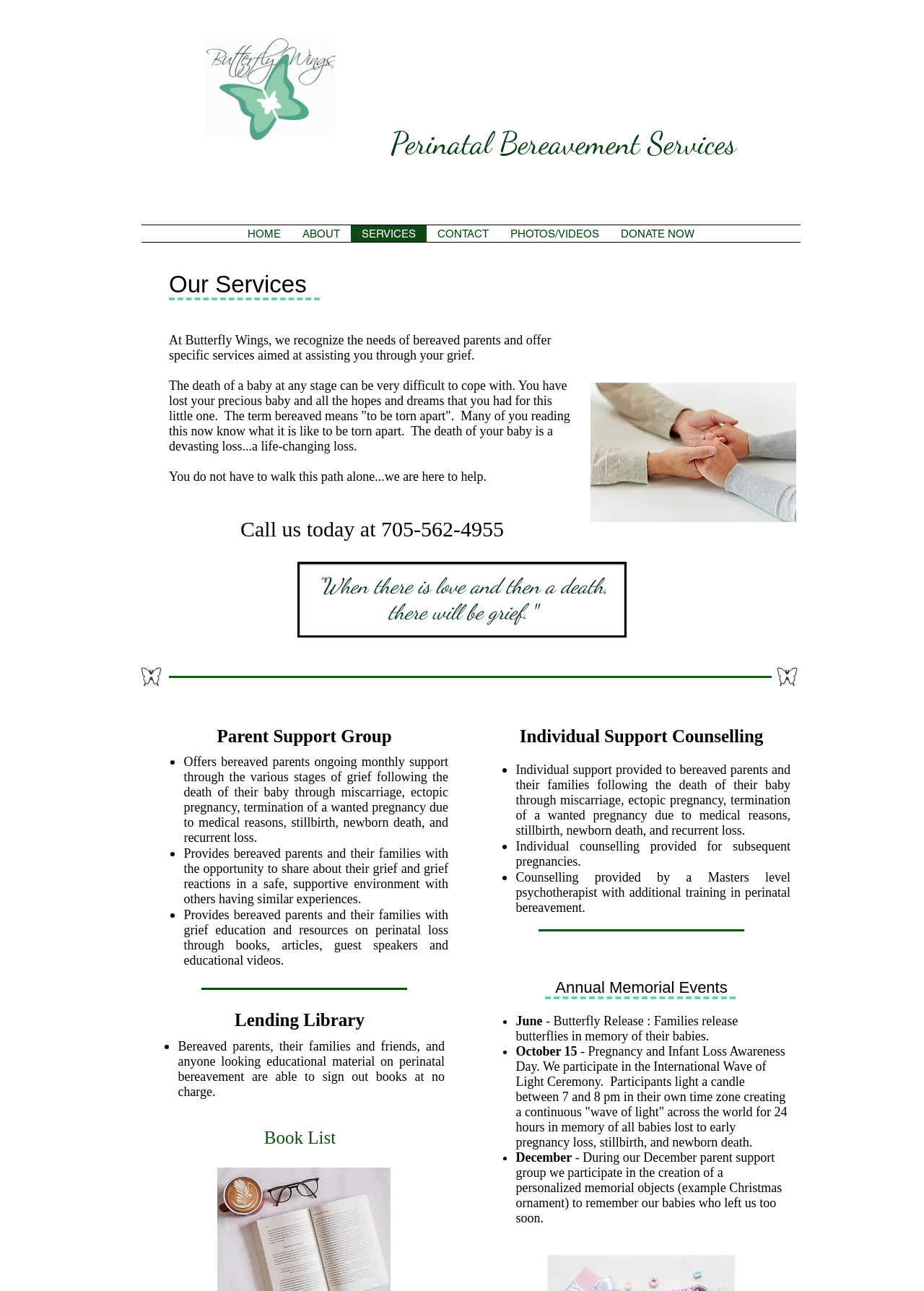Please determine the bounding box coordinates, formatted as (top-left x, top-left y, bottom-right x, bottom-right y), with all values as floating point numbers between 0 and 1. Identify the bounding box of the region described as: Shopify Design

None